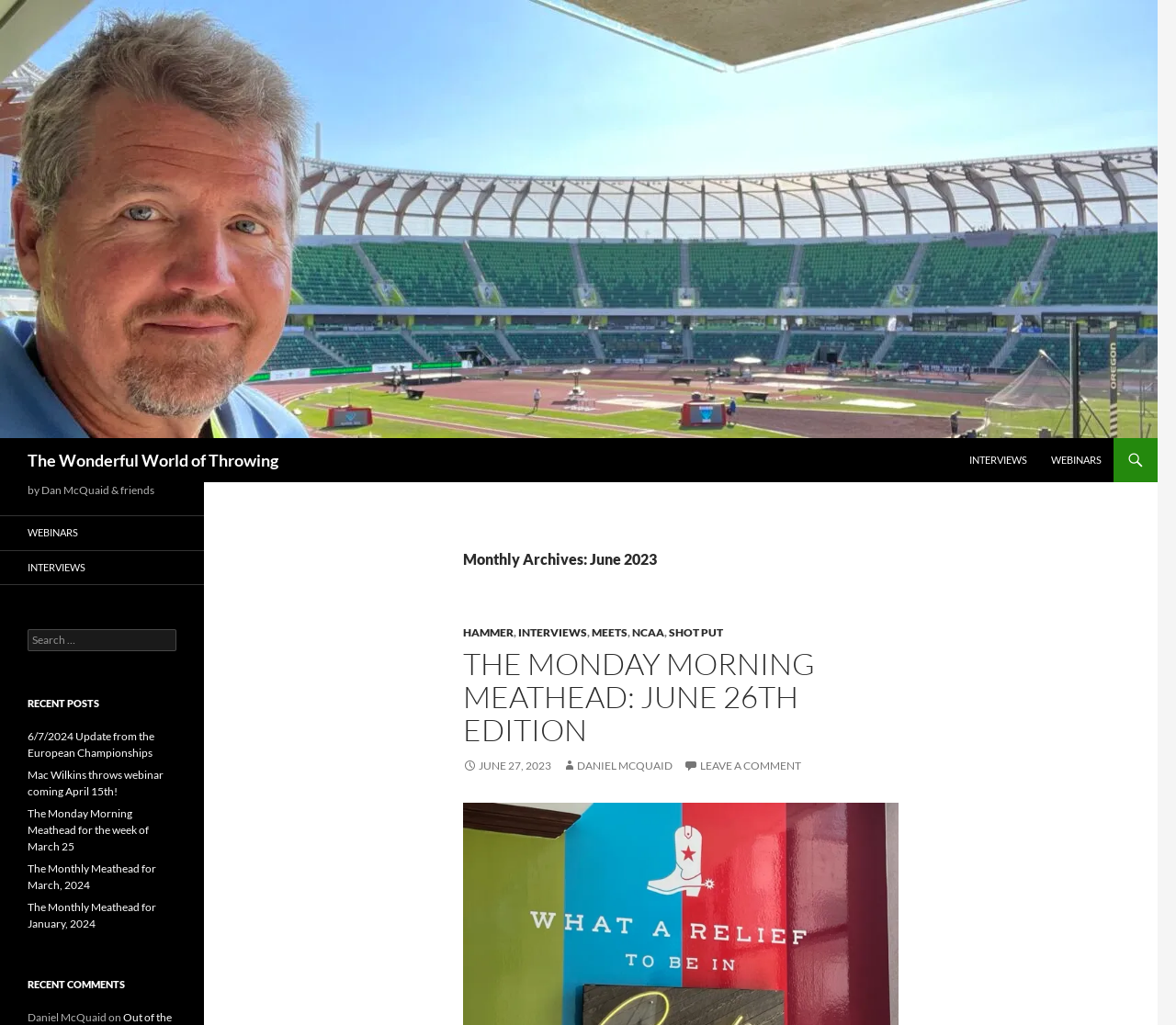Using the webpage screenshot, find the UI element described by Daniel McQuaid. Provide the bounding box coordinates in the format (top-left x, top-left y, bottom-right x, bottom-right y), ensuring all values are floating point numbers between 0 and 1.

[0.478, 0.74, 0.572, 0.754]